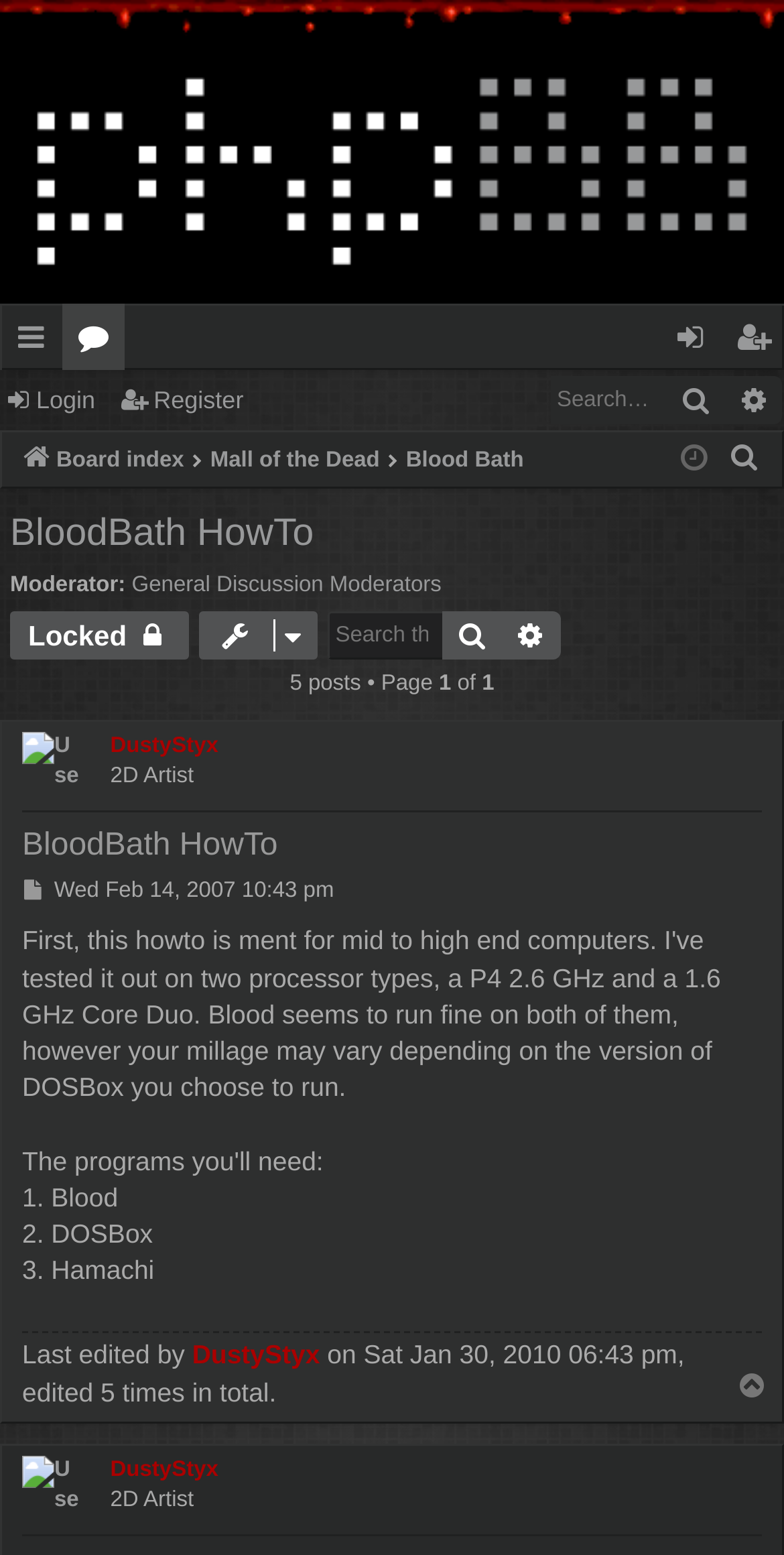Please indicate the bounding box coordinates for the clickable area to complete the following task: "Login". The coordinates should be specified as four float numbers between 0 and 1, i.e., [left, top, right, bottom].

[0.0, 0.24, 0.142, 0.276]